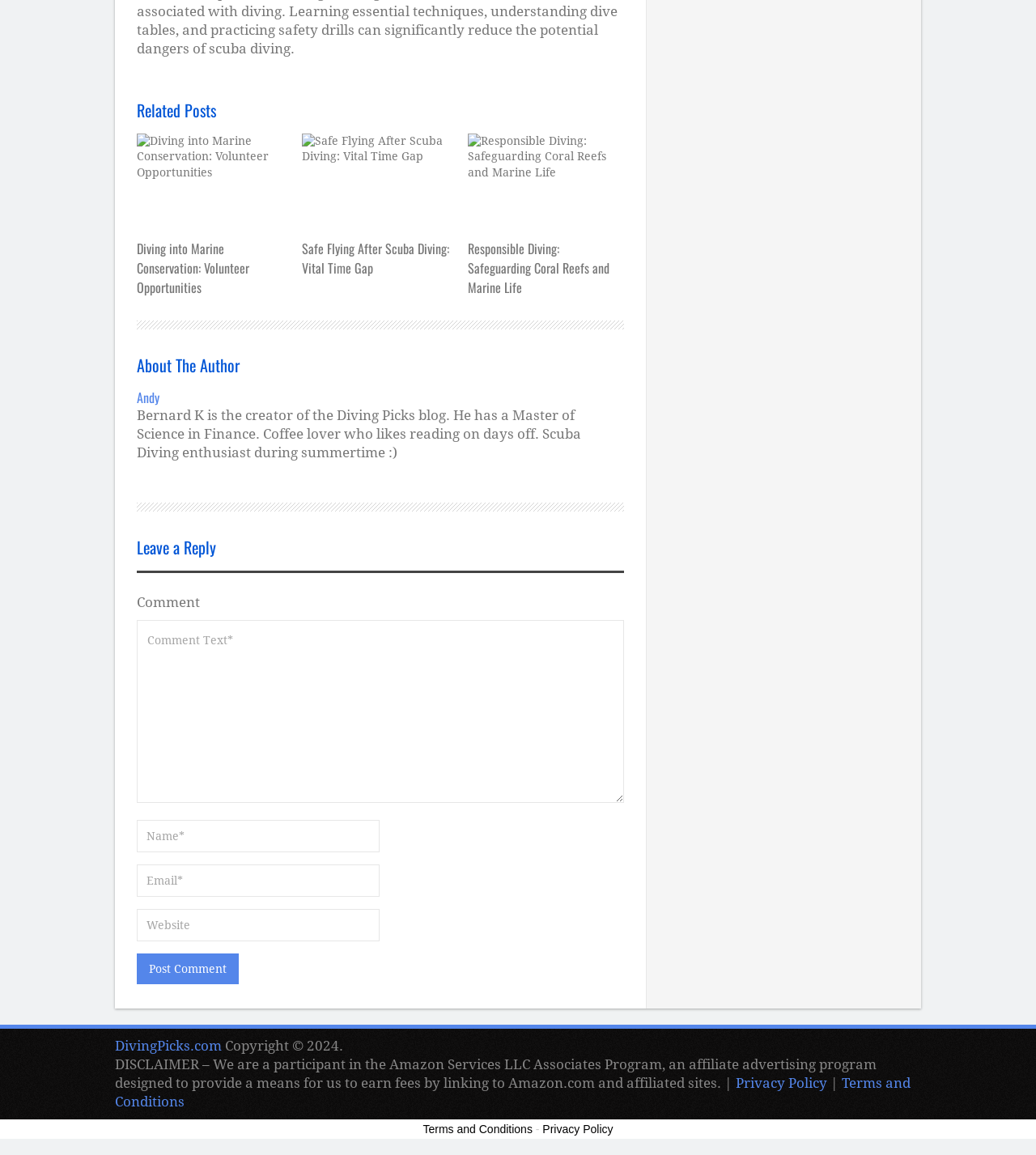Can you find the bounding box coordinates for the element to click on to achieve the instruction: "Click on the 'Diving into Marine Conservation: Volunteer Opportunities' link"?

[0.132, 0.115, 0.28, 0.257]